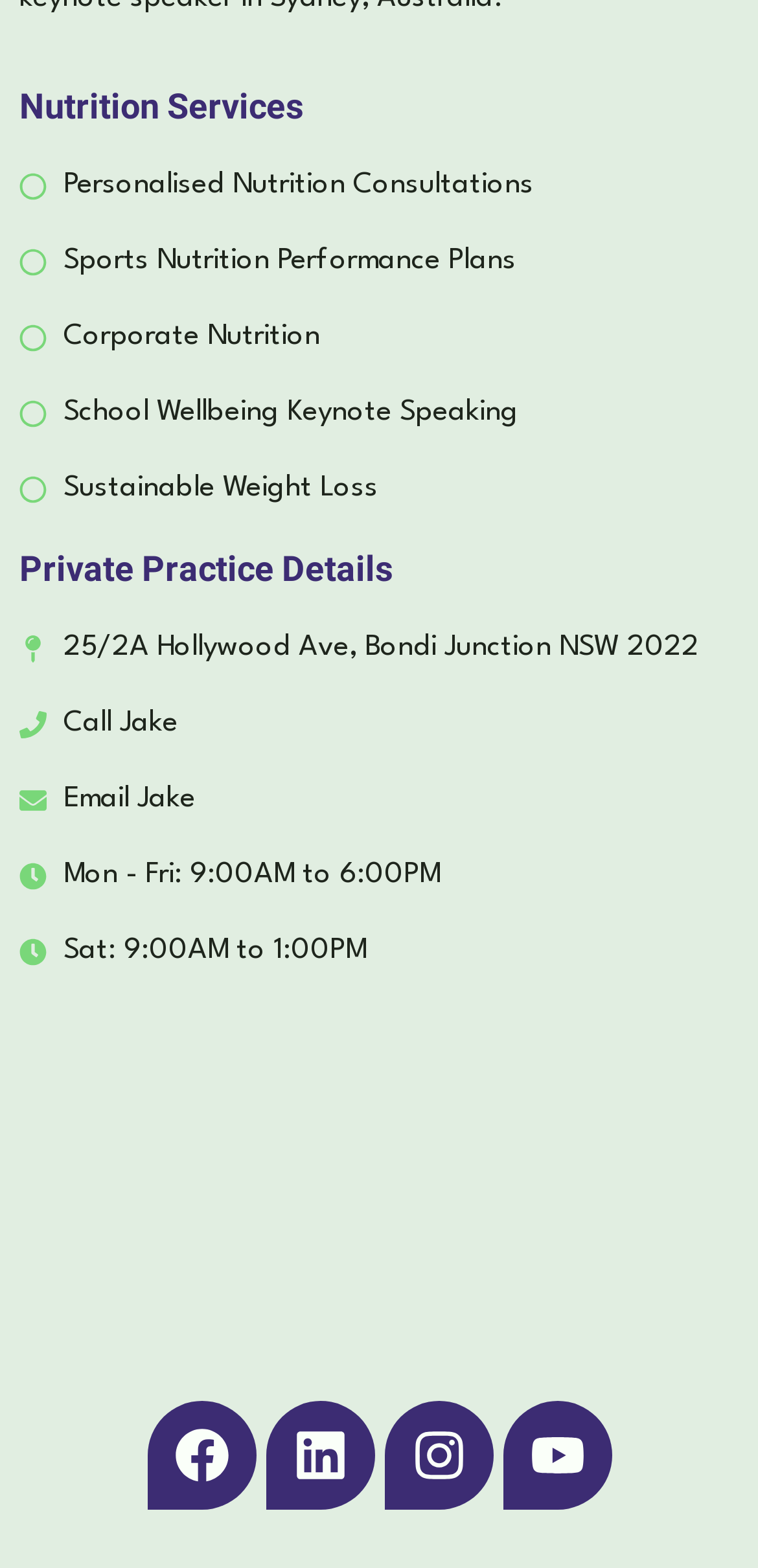Please find the bounding box coordinates for the clickable element needed to perform this instruction: "Click on Personalised Nutrition Consultations".

[0.026, 0.104, 0.974, 0.134]